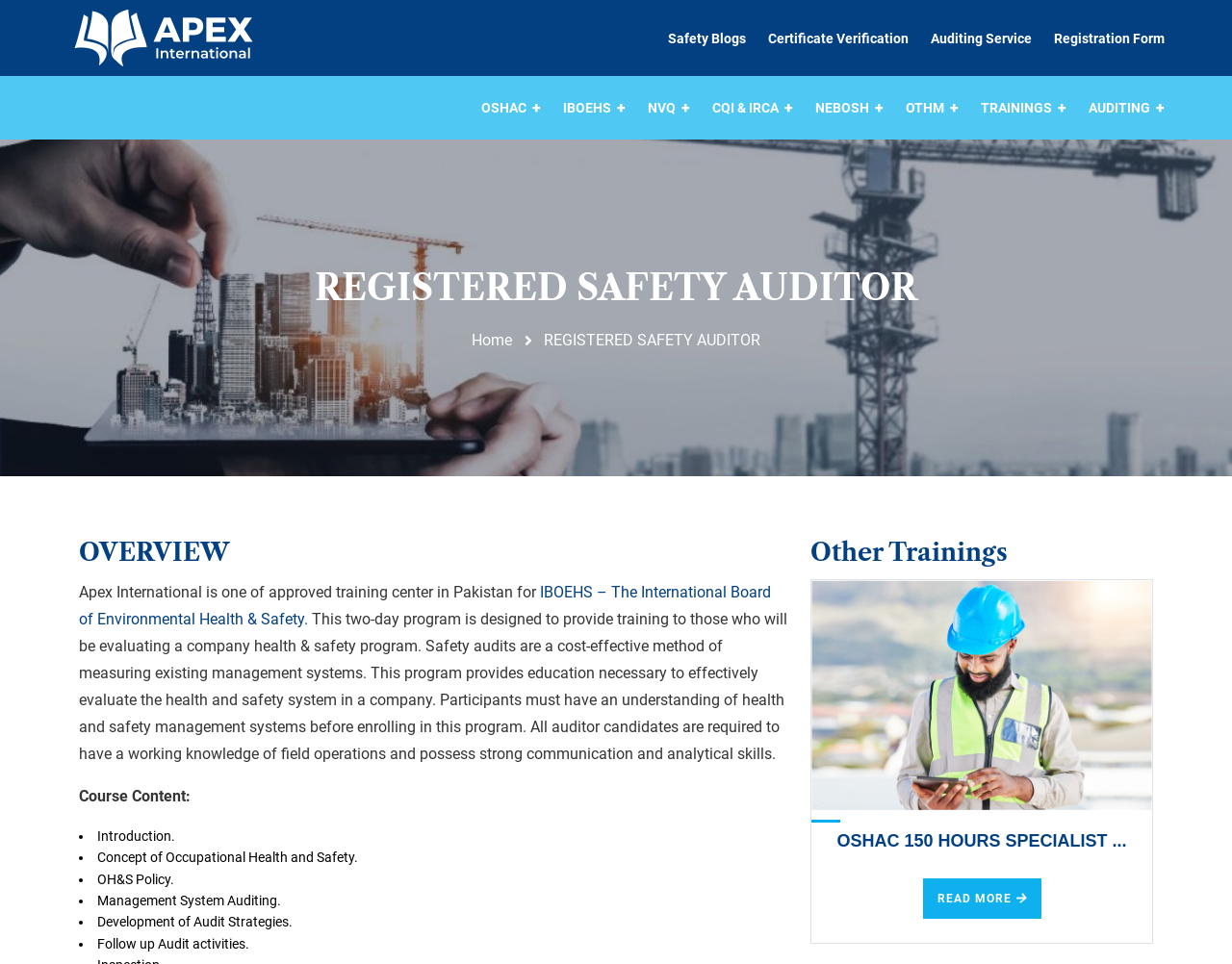What is the topic of the 'Other Trainings' section?
Refer to the image and give a detailed answer to the query.

The 'Other Trainings' section appears to be discussing another training program offered by Apex International, specifically the OSHAC 150 hours specialist program, which is a more advanced training program in occupational safety and health.